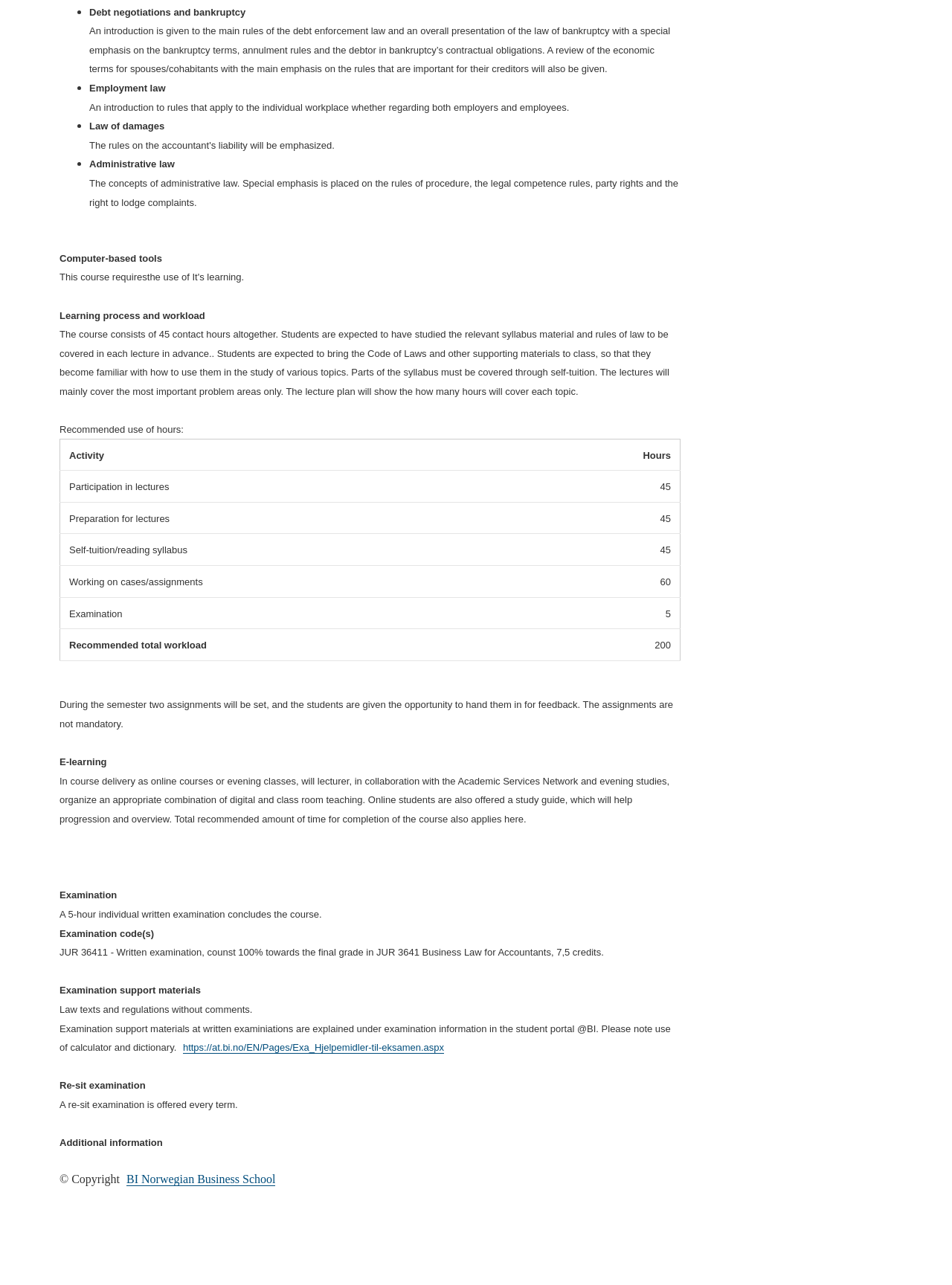Please provide a short answer using a single word or phrase for the question:
How many contact hours are there in the course?

45